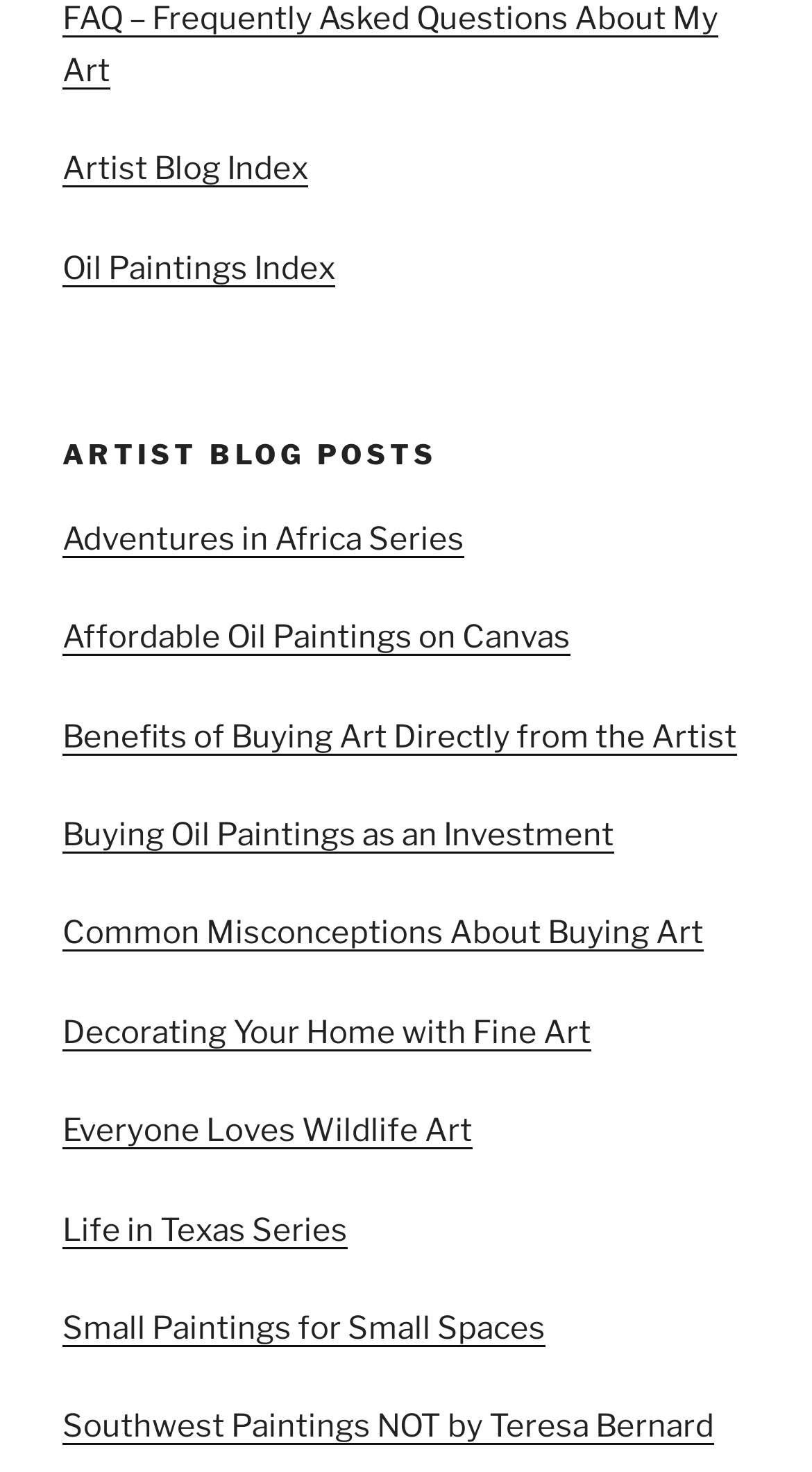Please find the bounding box coordinates of the element's region to be clicked to carry out this instruction: "Read Artist Blog Index".

[0.077, 0.102, 0.379, 0.128]